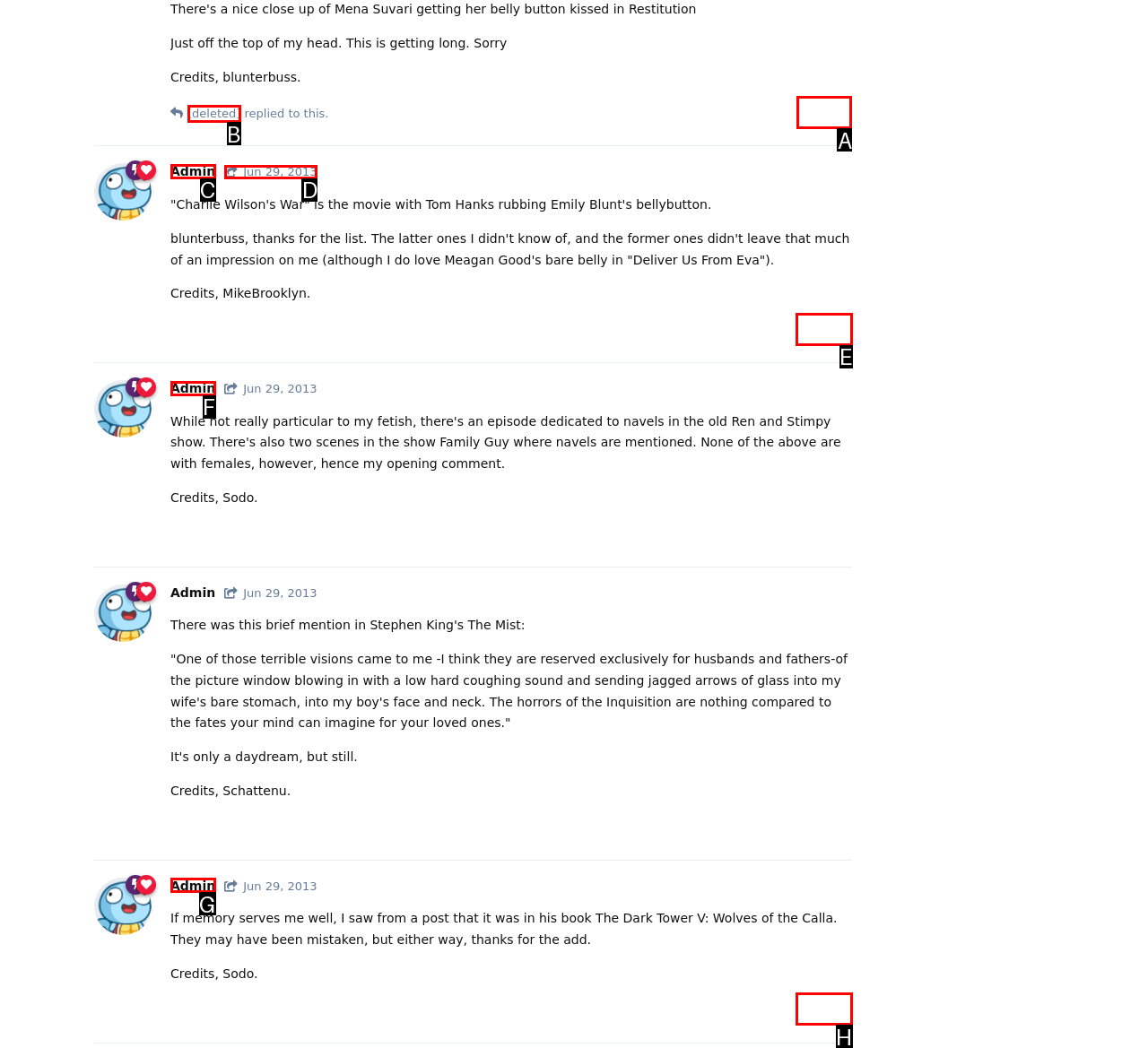What letter corresponds to the UI element to complete this task: Reply to the first comment
Answer directly with the letter.

A